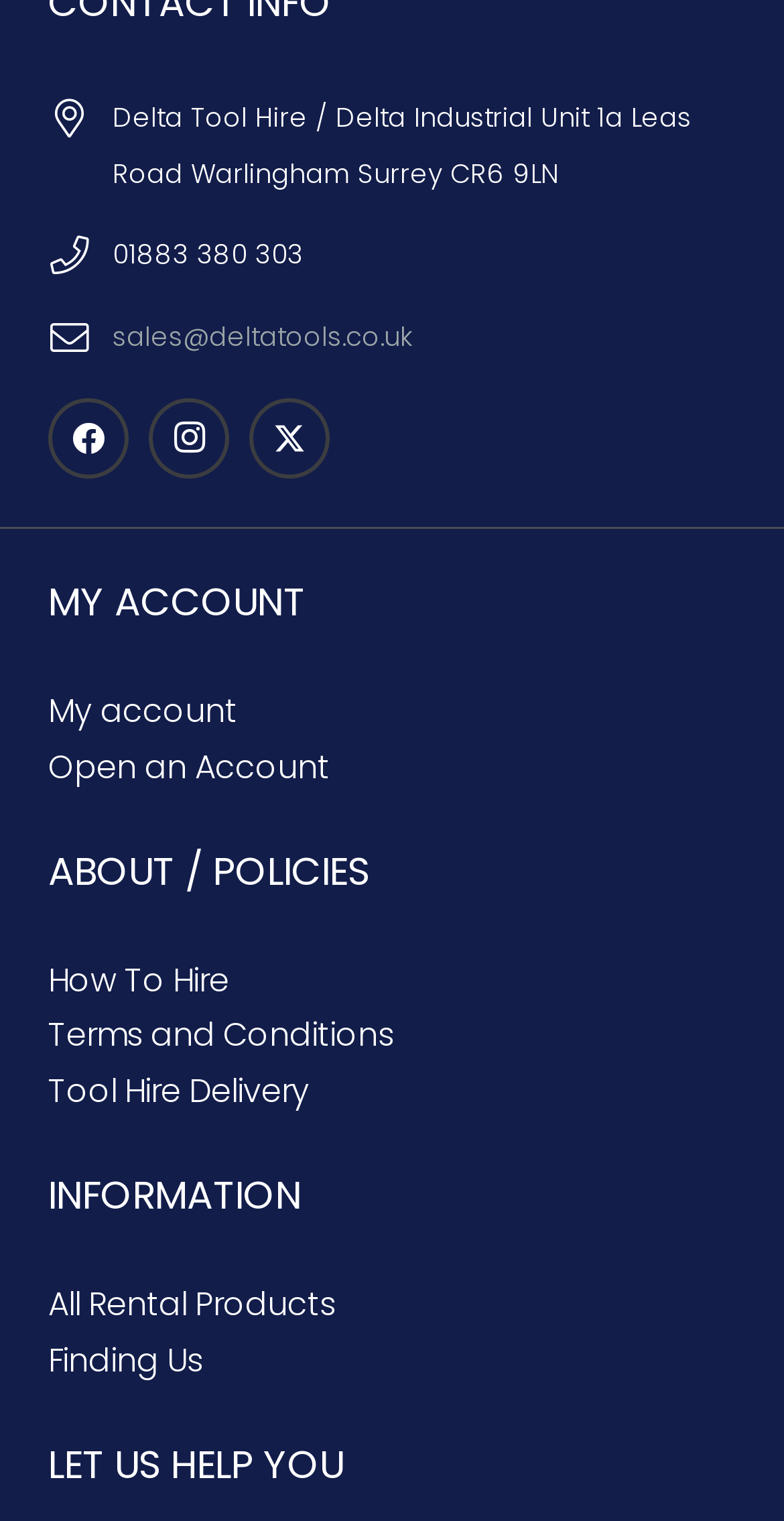What is the phone number of Delta Tool Hire?
Look at the image and answer the question with a single word or phrase.

01883 380 303